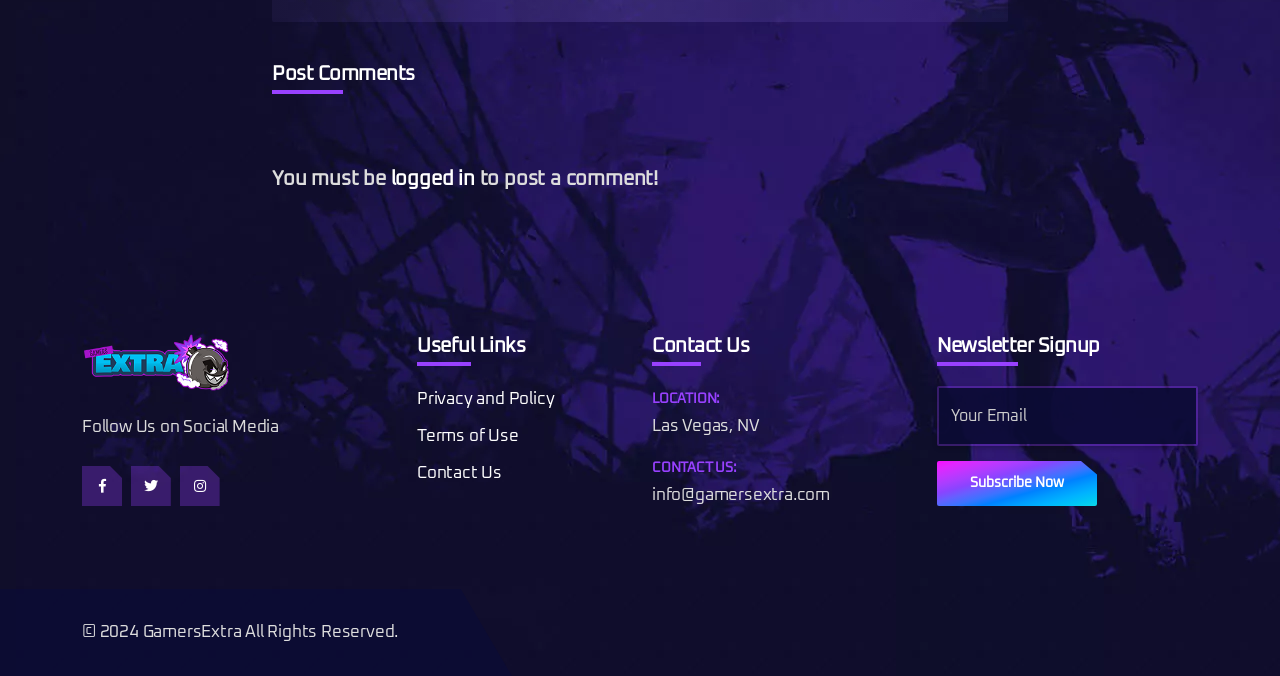What is the copyright year of GamersExtra?
Answer the question with as much detail as you can, using the image as a reference.

I found the copyright year of GamersExtra by looking at the bottom of the webpage, where it says '© 2024 GamersExtra All Rights Reserved'.